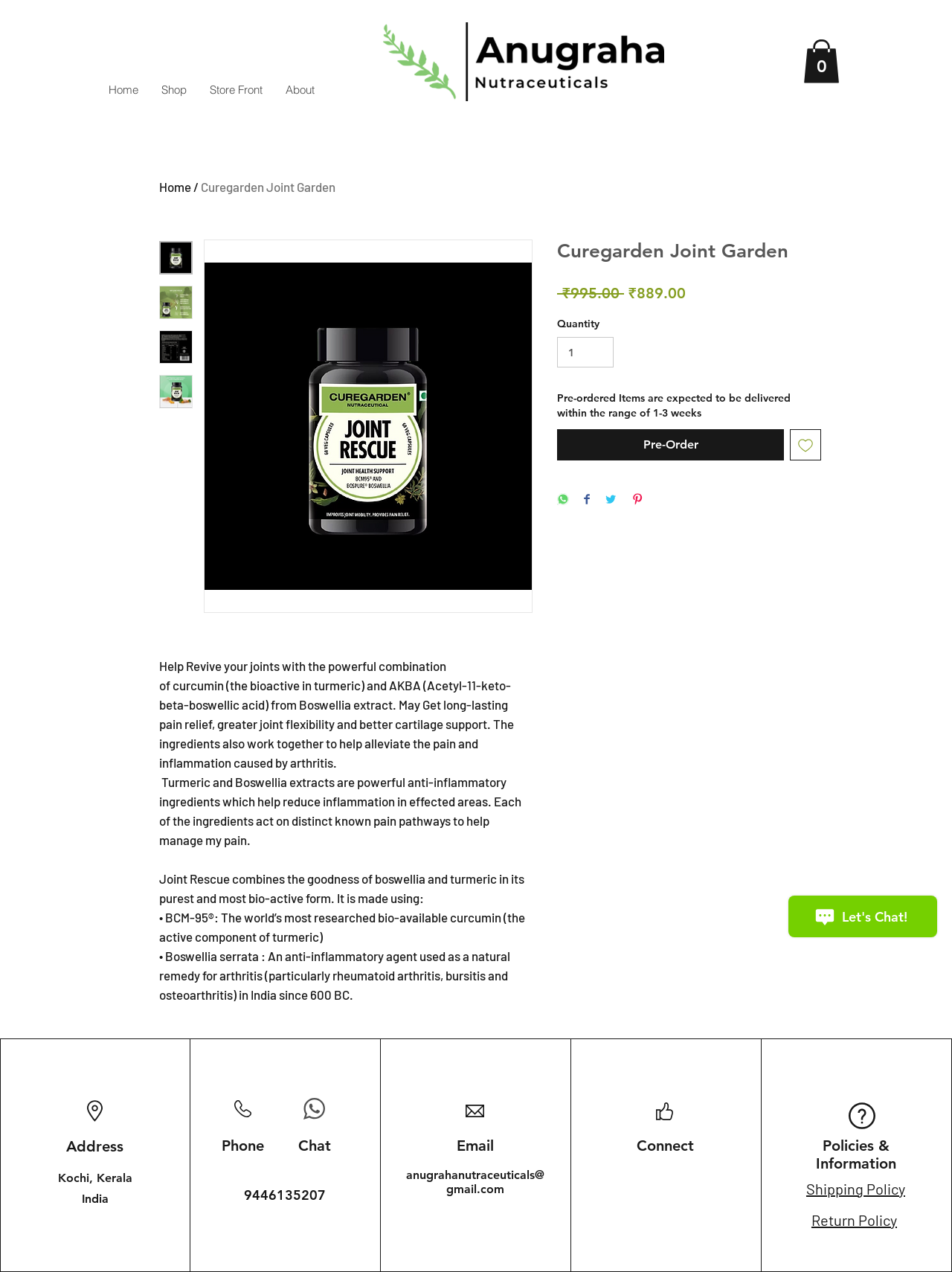How can customers share the product with others?
Provide a well-explained and detailed answer to the question.

The webpage provides buttons to share the product on various social media platforms, including WhatsApp, Facebook, Twitter, and Pinterest, allowing customers to share the product with others.